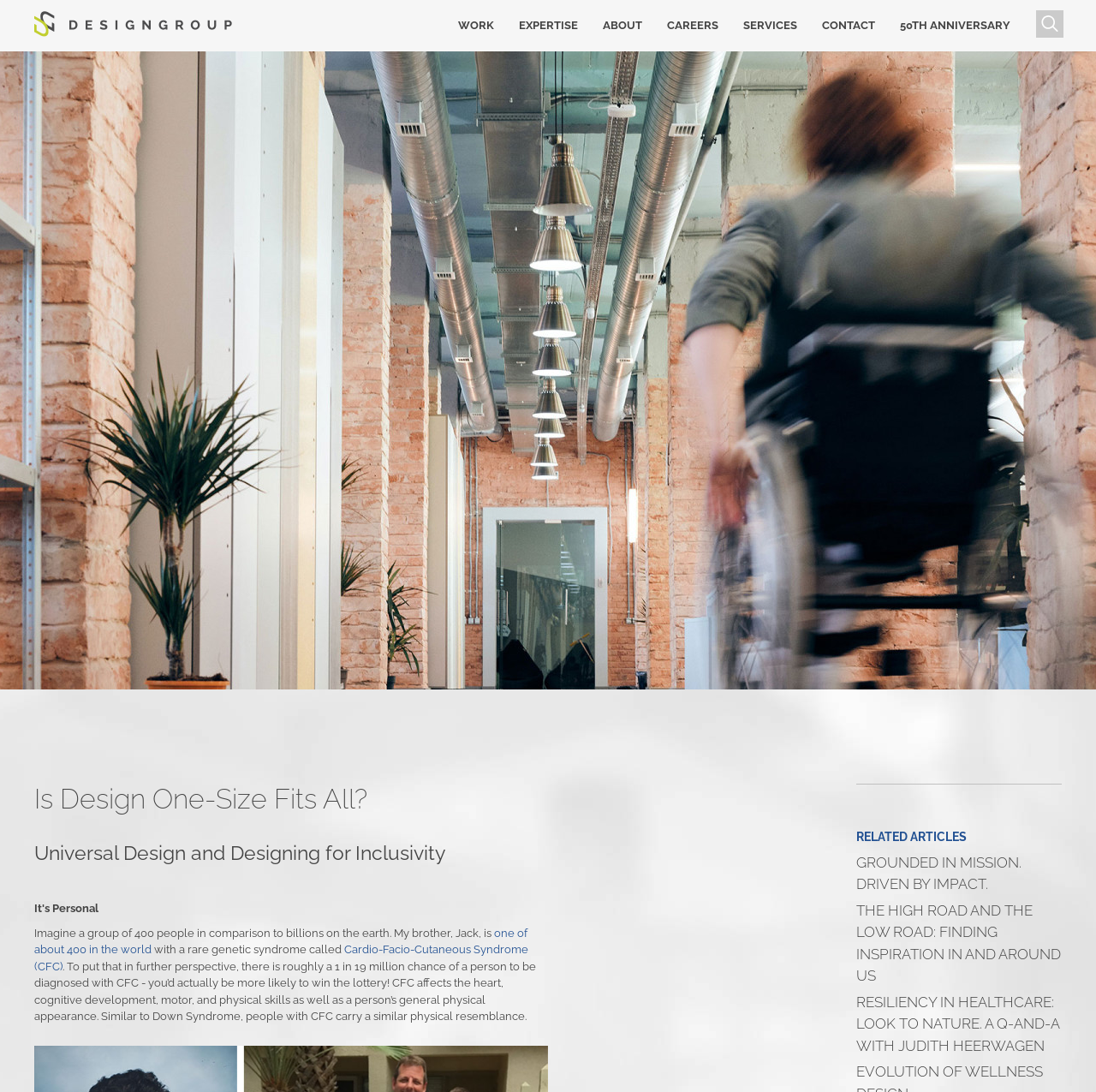How many links are in the top navigation menu?
Relying on the image, give a concise answer in one word or a brief phrase.

7